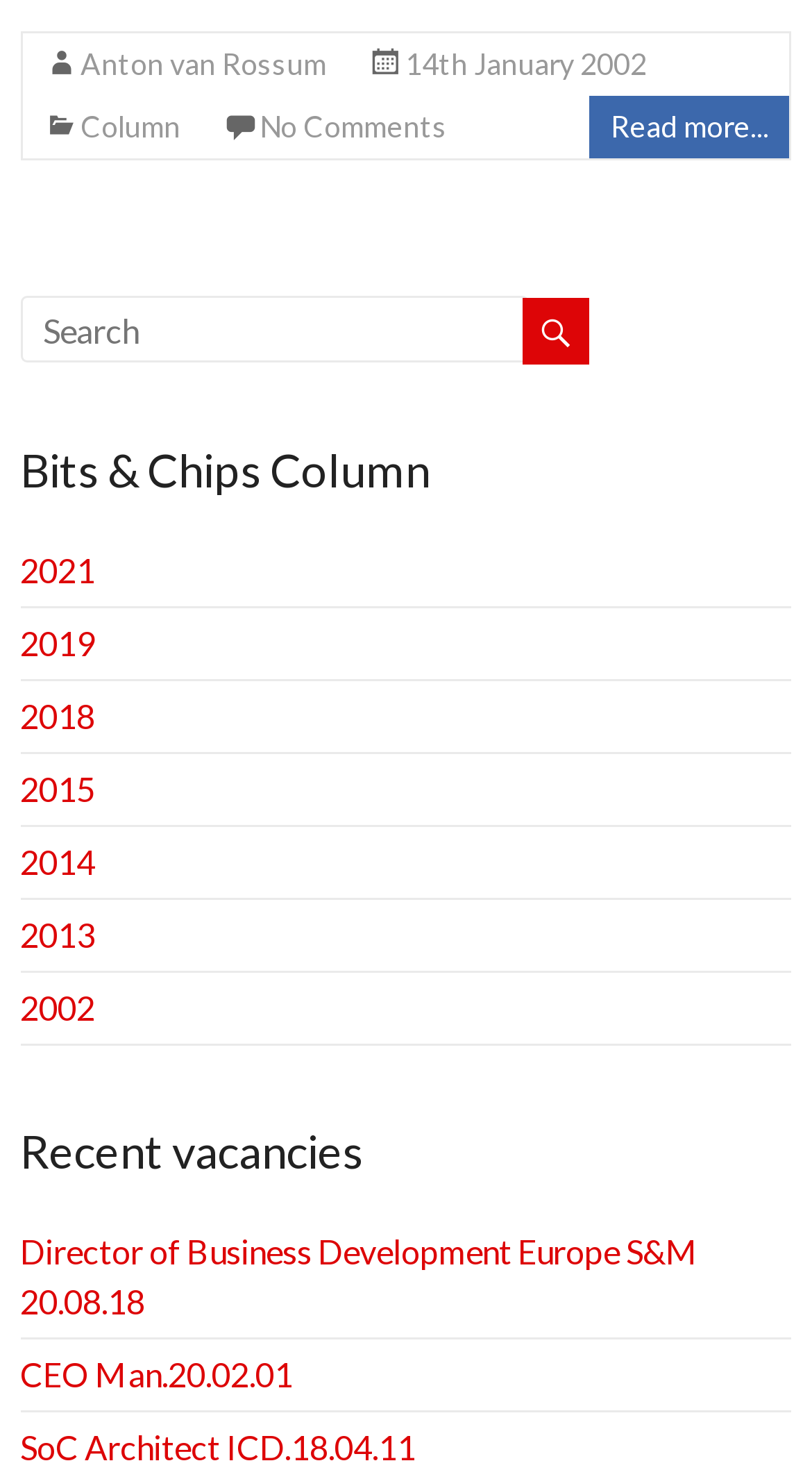What are the available years for archives?
Please provide a comprehensive answer based on the details in the screenshot.

The available years for archives can be found in the middle section of the webpage, where there are links to different years, including 2021, 2019, 2018, 2015, 2014, 2013, and 2002.